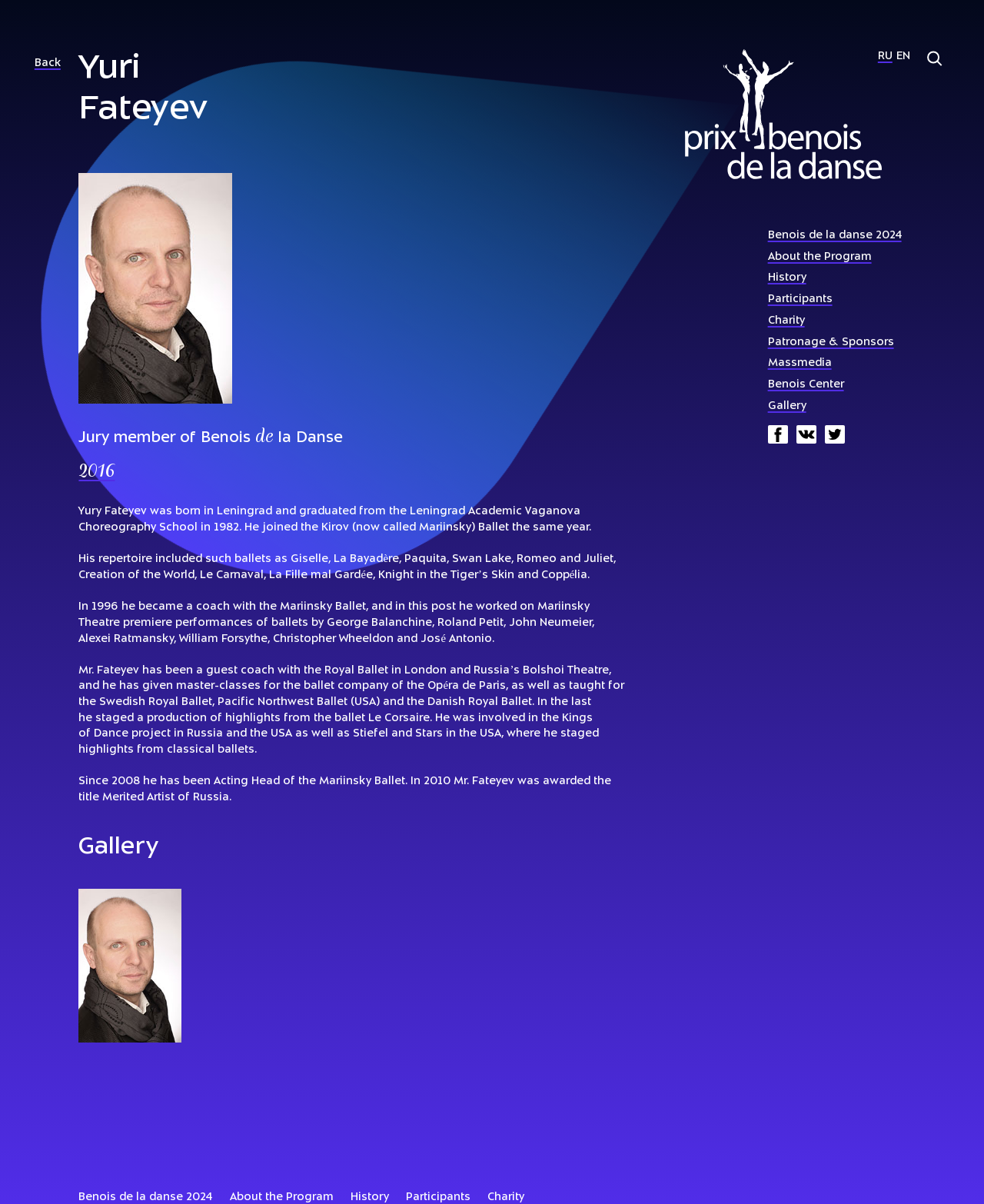Determine the bounding box for the HTML element described here: "History". The coordinates should be given as [left, top, right, bottom] with each number being a float between 0 and 1.

[0.356, 0.99, 0.395, 1.0]